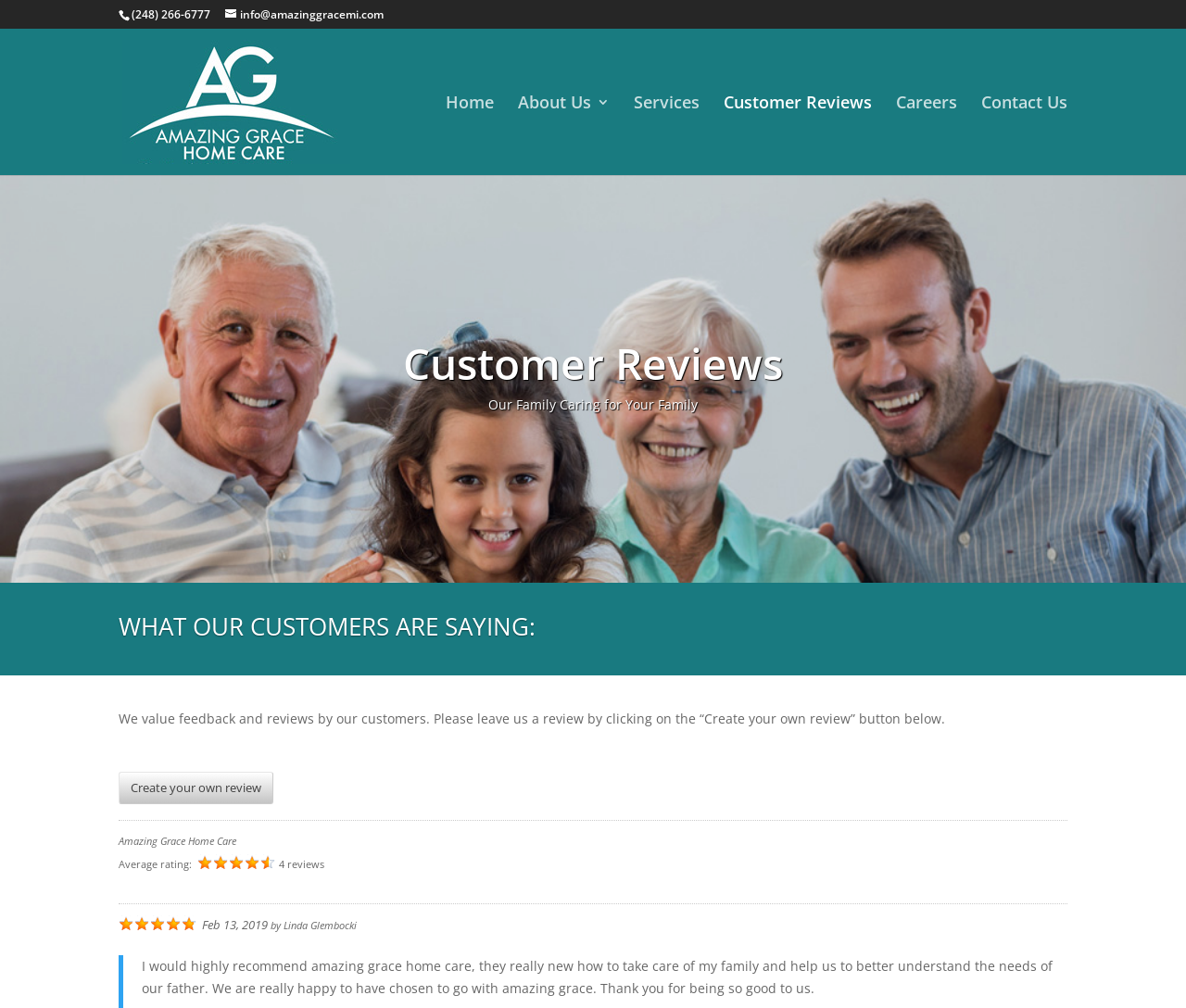Locate the coordinates of the bounding box for the clickable region that fulfills this instruction: "Visit the 'About Us' page".

[0.437, 0.095, 0.514, 0.174]